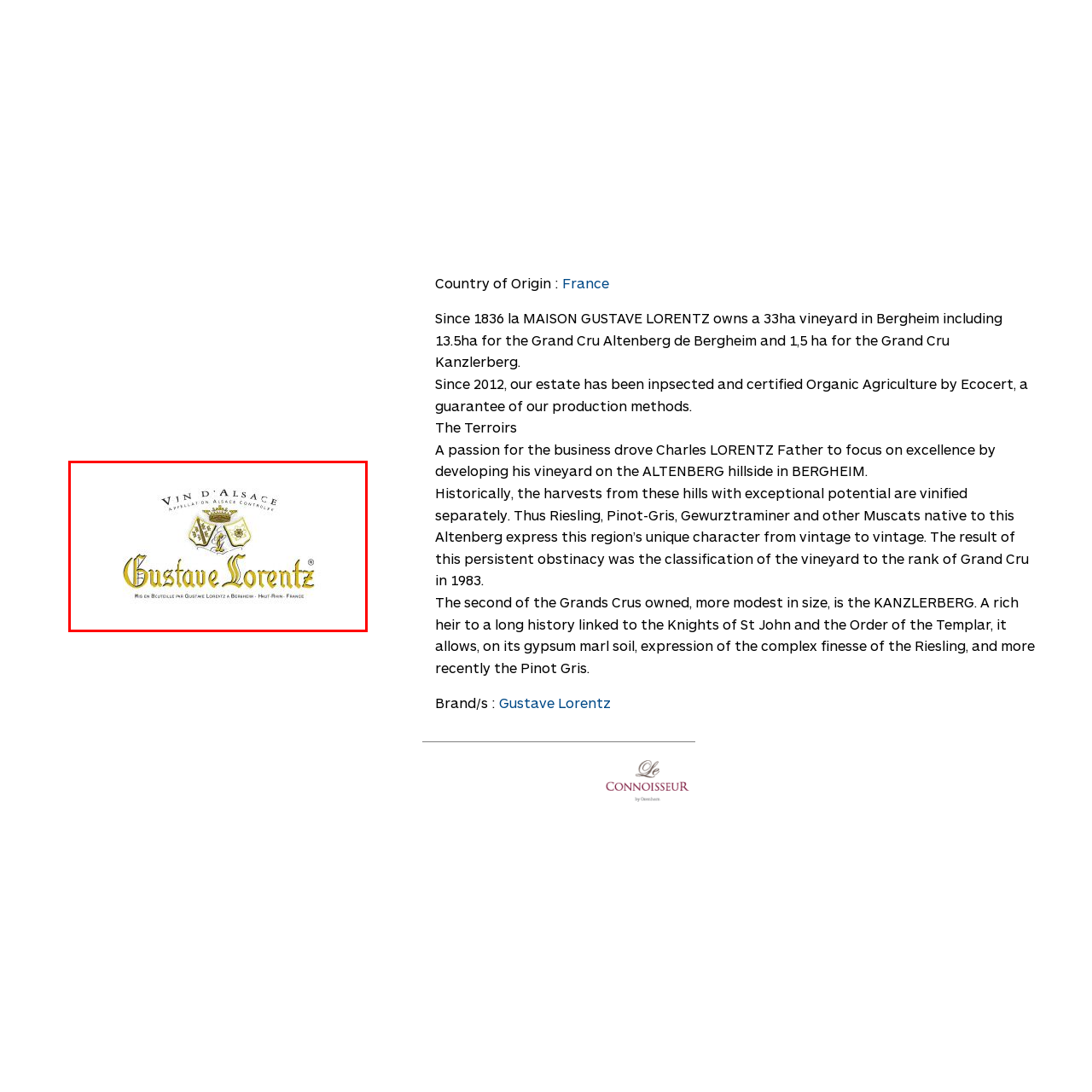Describe the contents of the image that is surrounded by the red box in a detailed manner.

The image features the logo of "Gustave Lorentz," a renowned winery located in Alsace, France. The logo prominently displays the name "Gustave Lorentz" in elegant gold lettering, conveying a sense of tradition and quality. Above the name, the text "VIN D'ALSACE" signifies its classification as an Alsatian wine, hinting at the winery's commitment to producing exceptional wines within this prestigious region. Accompanying this is a decorative emblem featuring a crown and shield, suggesting heritage and distinction in winemaking. The bottom of the logo includes the phrase "Mis en bouteille par Gustave Lorentz à Bergheim - Haut-Rhin - France," indicating that the wines are bottled on-site, further emphasizing their local authenticity and craftsmanship. This image reflects the rich history and dedication of the winery, which has been recognized for its organic practices since 2012.